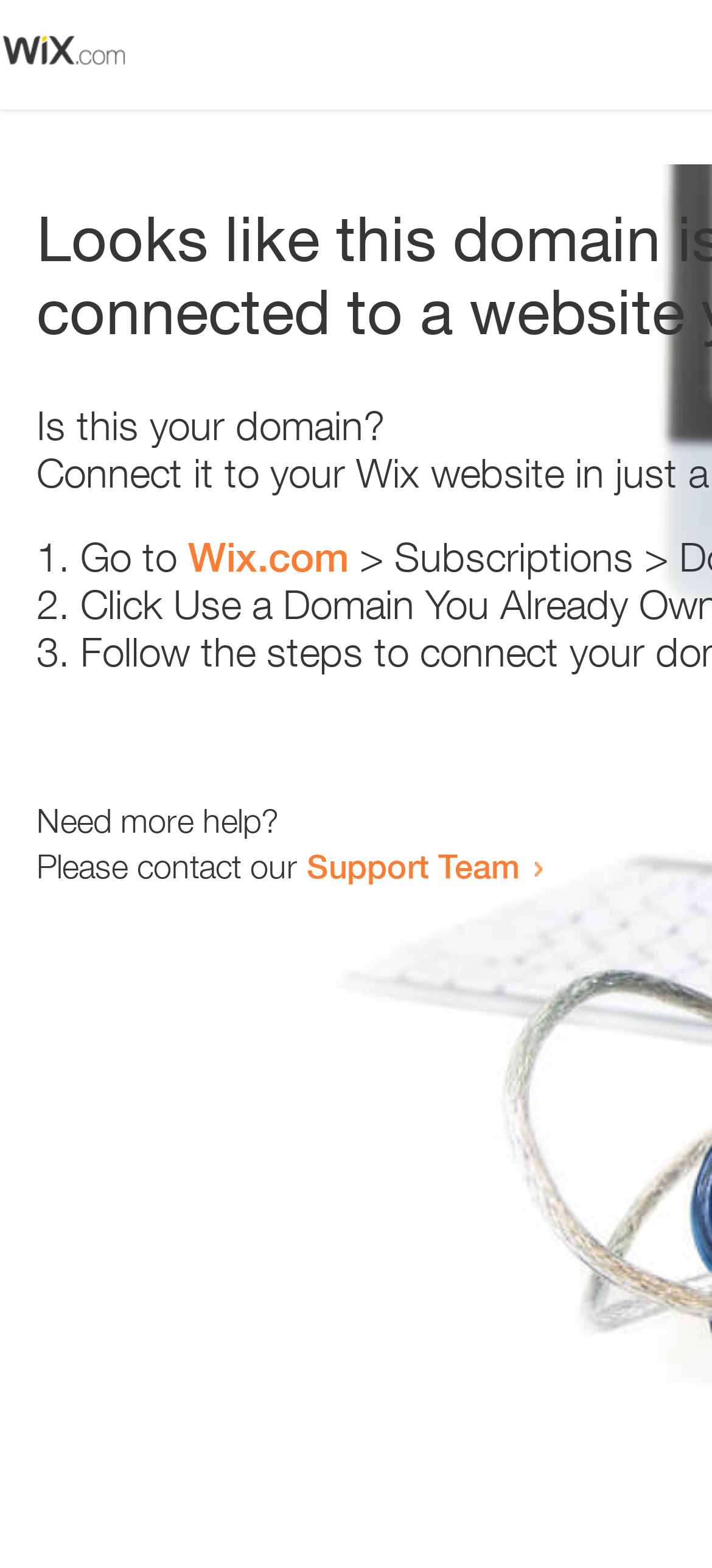From the webpage screenshot, predict the bounding box of the UI element that matches this description: "Support Team".

[0.431, 0.539, 0.731, 0.565]